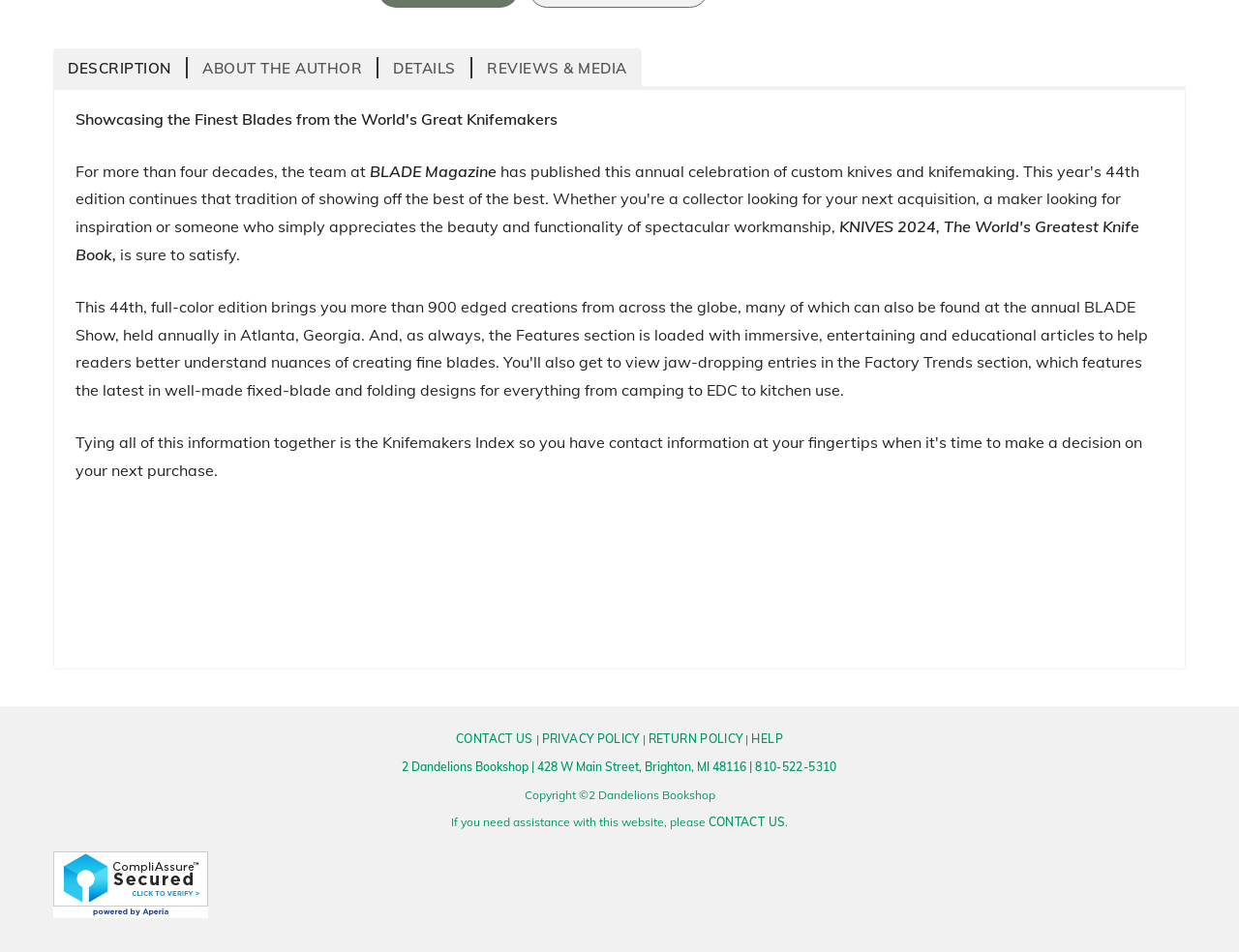Given the description Privacy Policy, predict the bounding box coordinates of the UI element. Ensure the coordinates are in the format (top-left x, top-left y, bottom-right x, bottom-right y) and all values are between 0 and 1.

[0.437, 0.768, 0.516, 0.783]